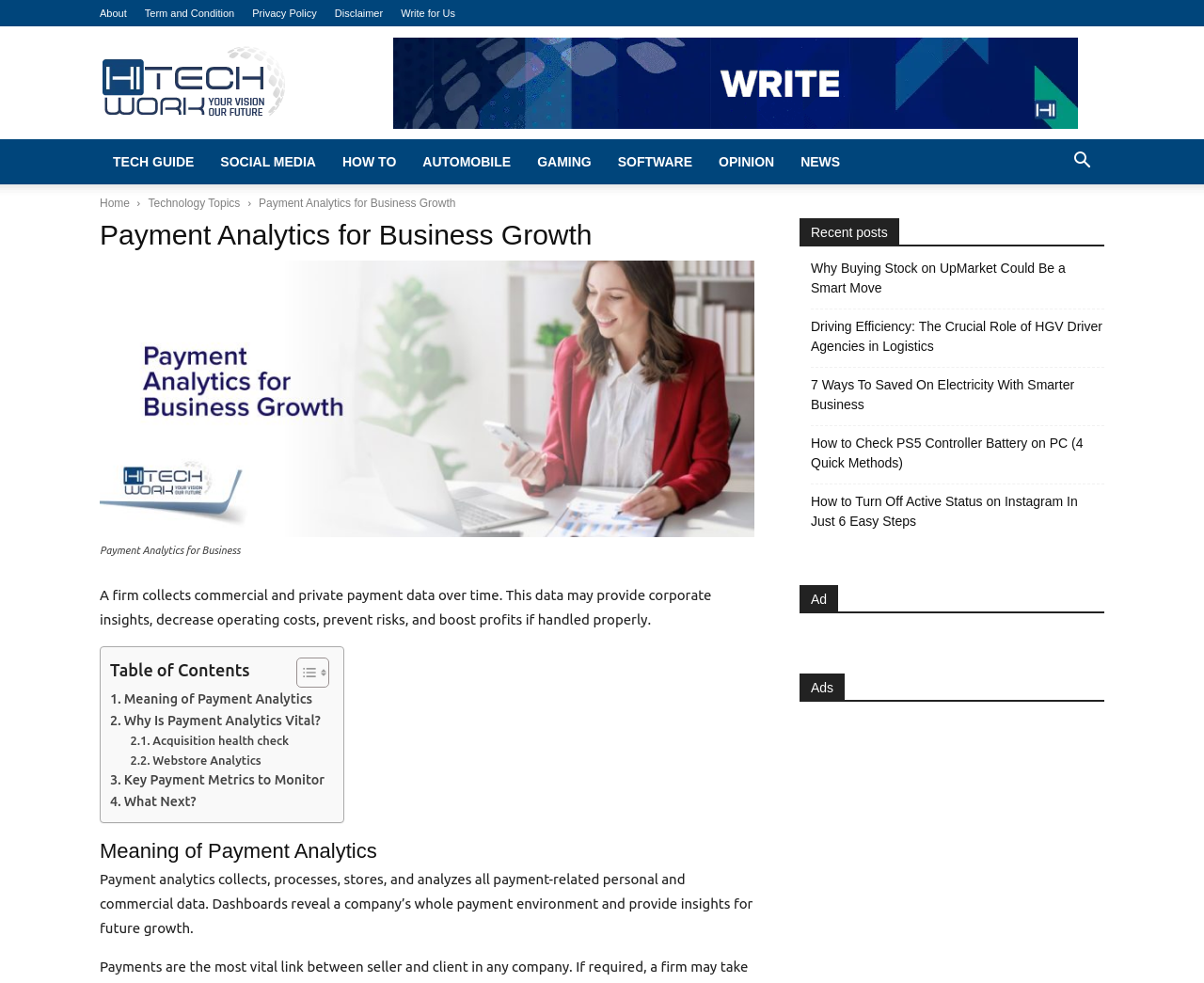Extract the bounding box coordinates for the UI element described by the text: "Term and Condition". The coordinates should be in the form of [left, top, right, bottom] with values between 0 and 1.

[0.12, 0.008, 0.195, 0.019]